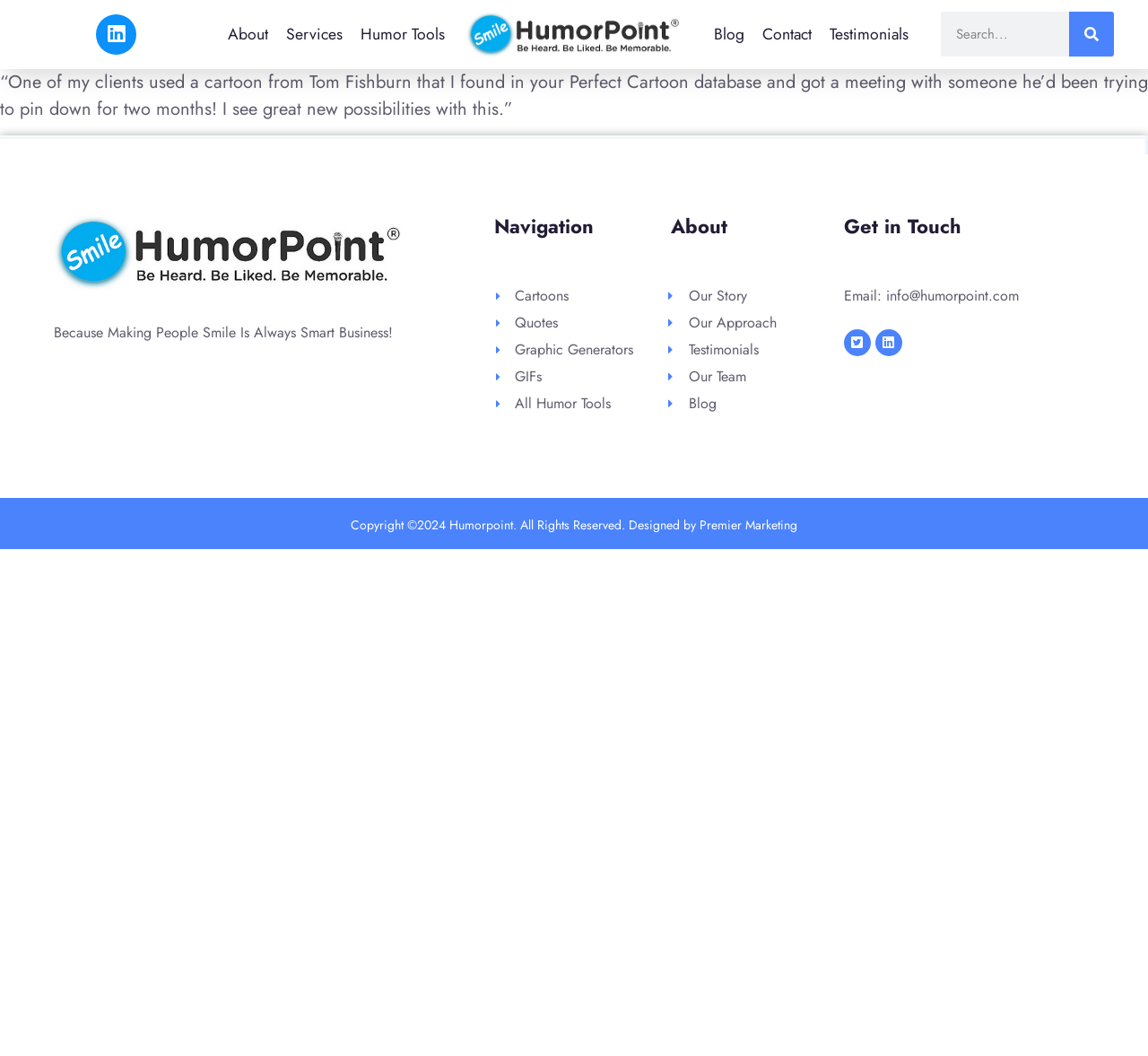Could you locate the bounding box coordinates for the section that should be clicked to accomplish this task: "Visit the About page".

[0.199, 0.021, 0.234, 0.044]